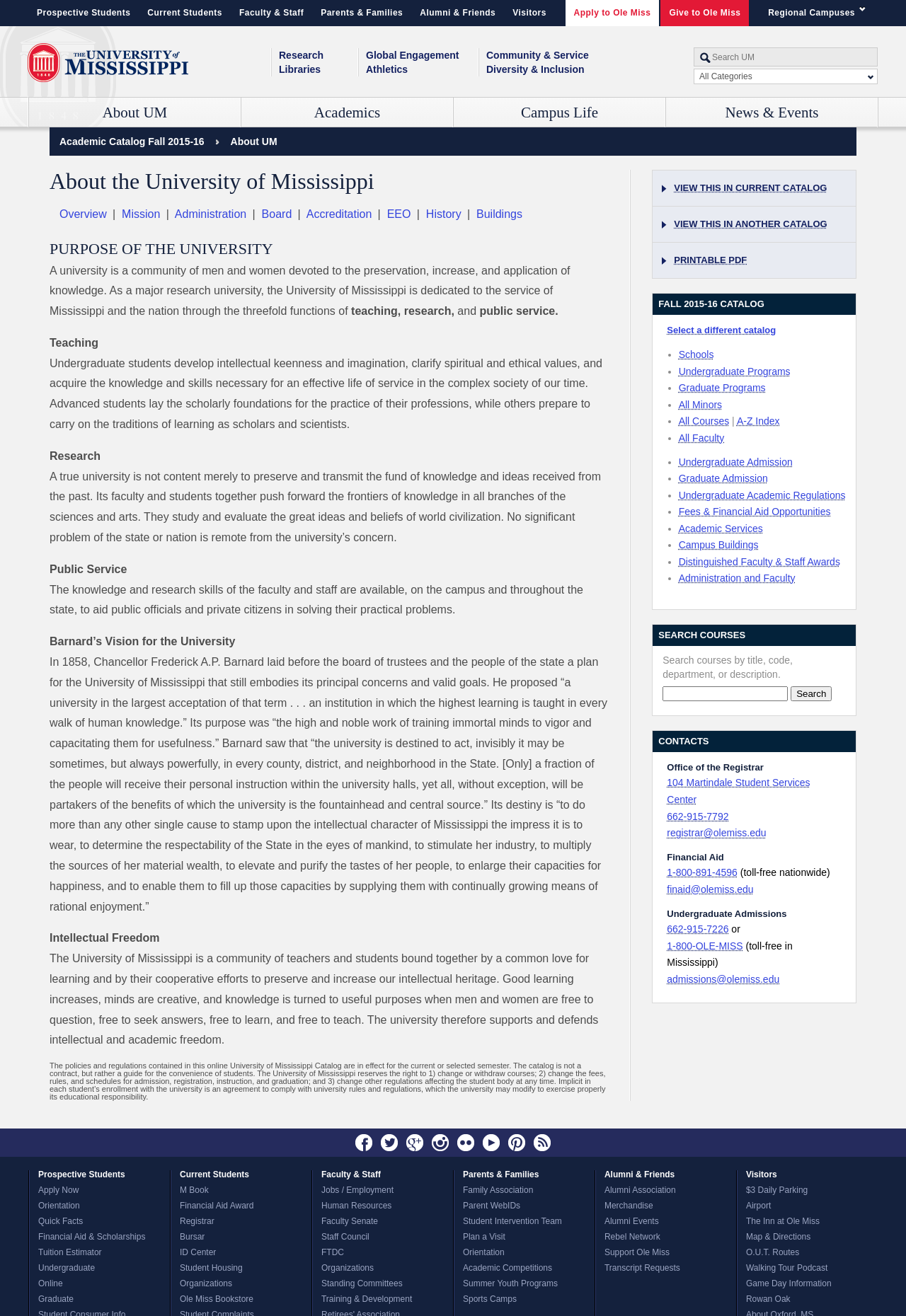Using the information in the image, could you please answer the following question in detail:
What is the purpose of the searchbox?

I found a searchbox element with the description 'Search the UM website'. This implies that the purpose of the searchbox is to search the University of Mississippi website.